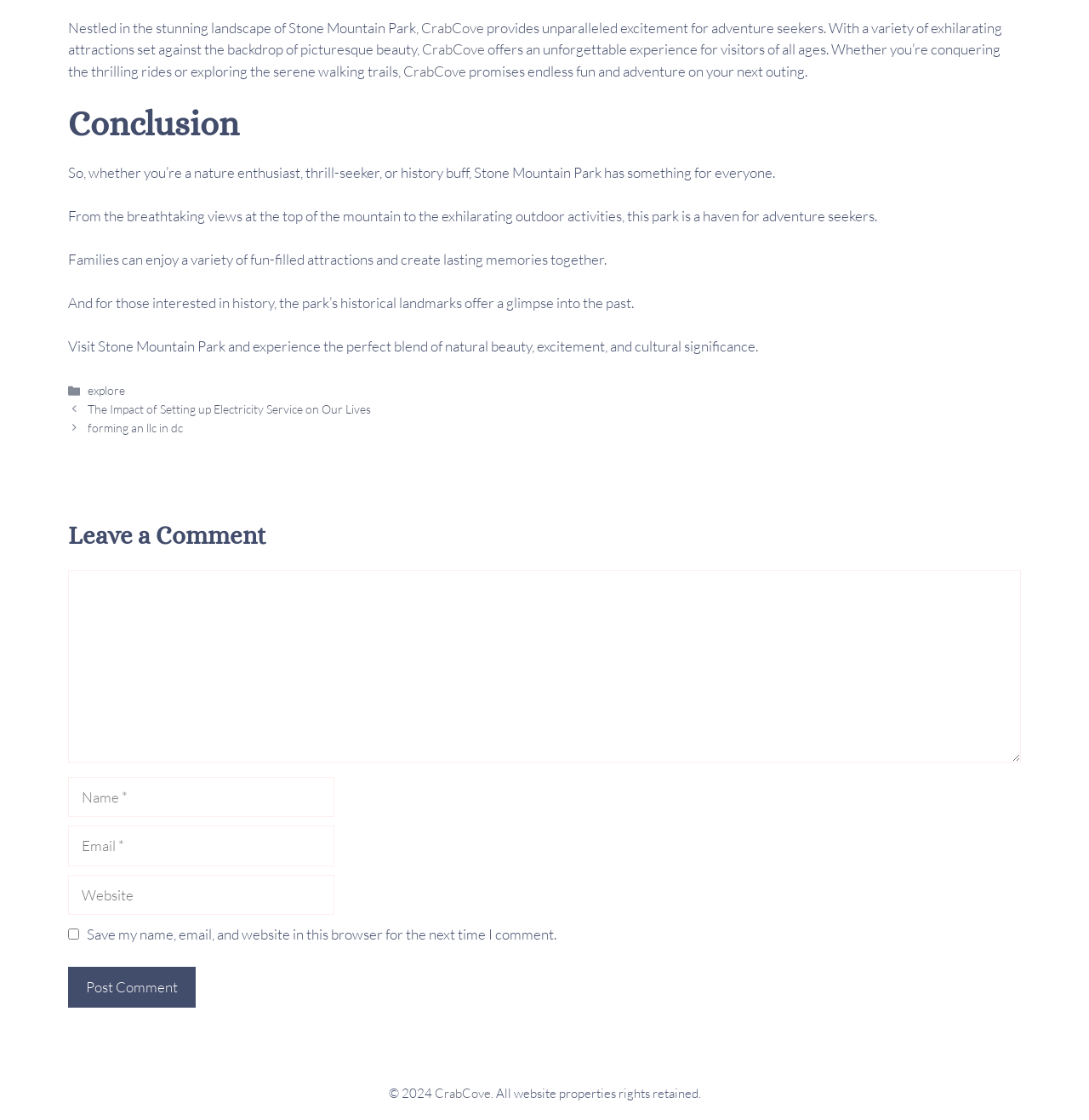What is the main attraction described in the webpage?
Please answer the question with as much detail as possible using the screenshot.

The webpage describes Stone Mountain Park as a place that provides unparalleled excitement for adventure seekers, with a variety of exhilarating attractions set against the backdrop of picturesque beauty.